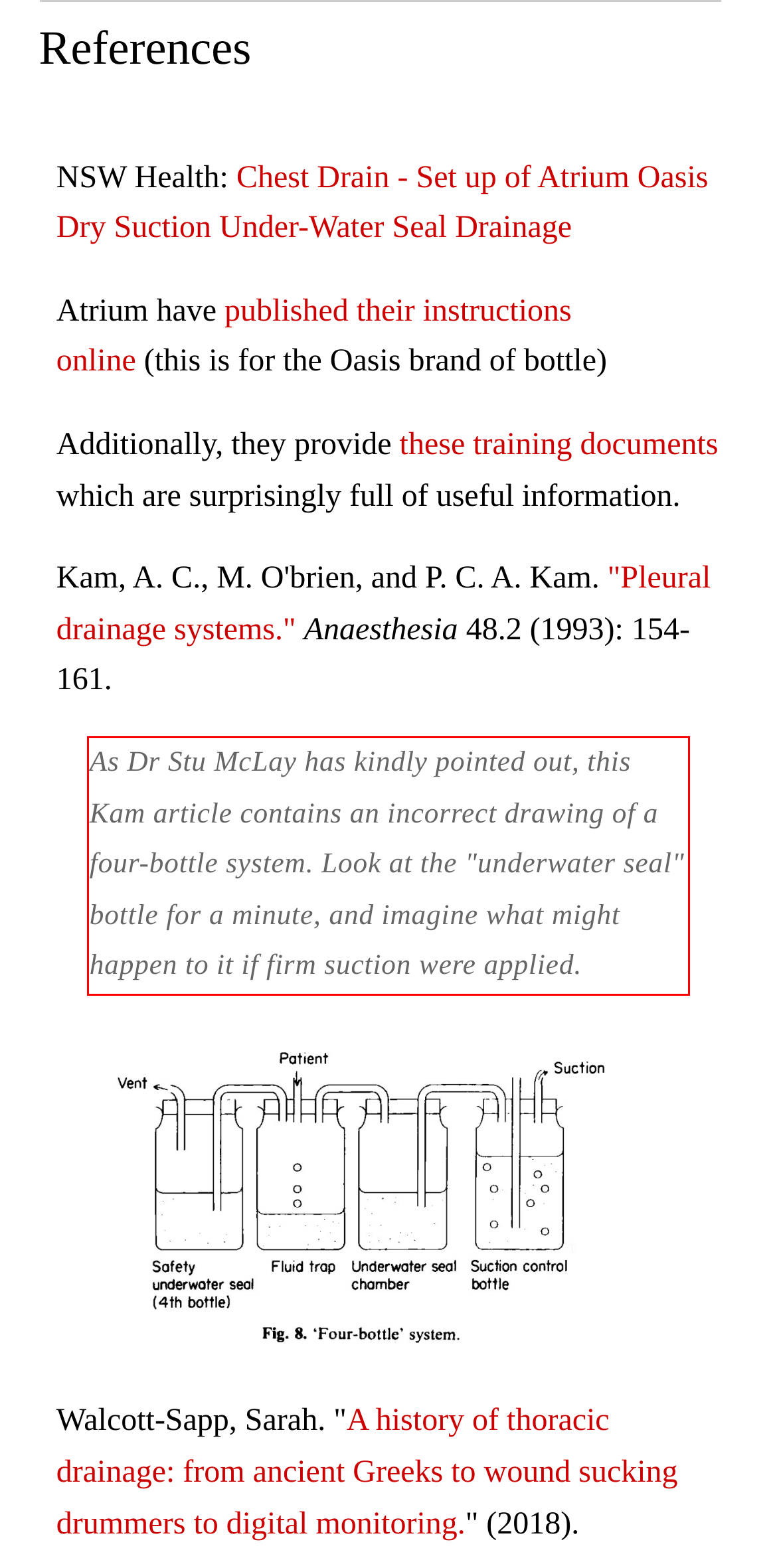You have a screenshot of a webpage with a UI element highlighted by a red bounding box. Use OCR to obtain the text within this highlighted area.

As Dr Stu McLay has kindly pointed out, this Kam article contains an incorrect drawing of a four-bottle system. Look at the "underwater seal" bottle for a minute, and imagine what might happen to it if firm suction were applied.